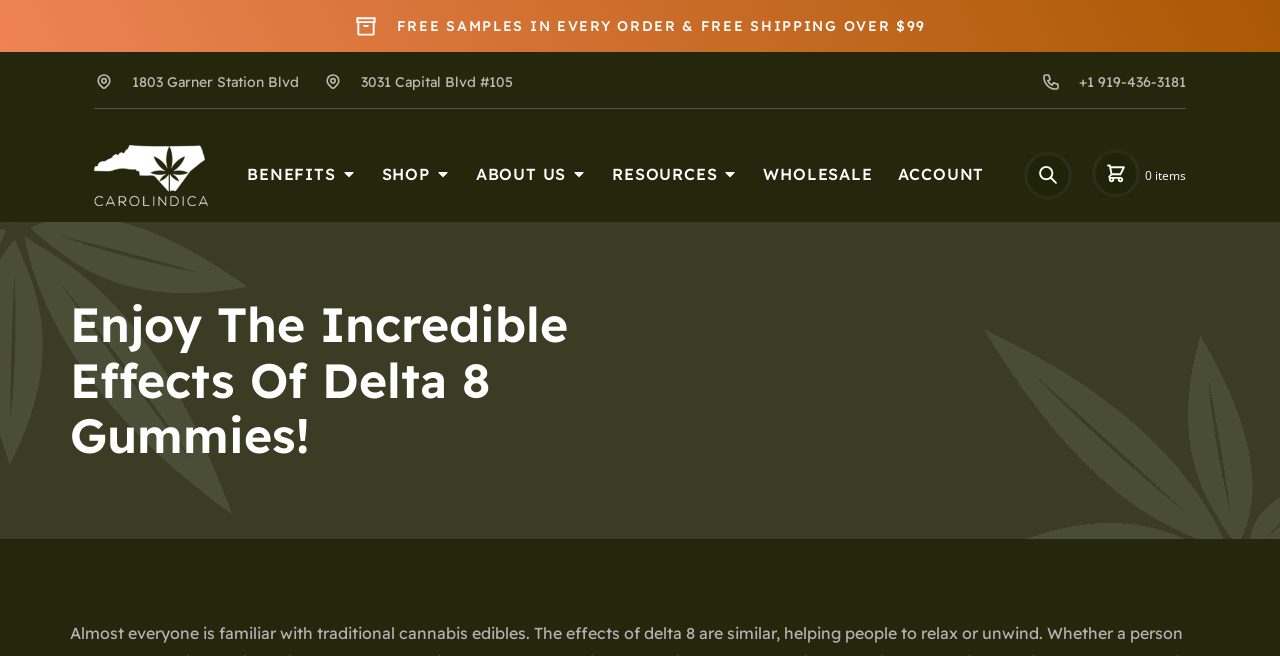Find the bounding box of the element with the following description: "+1 919-436-3181". The coordinates must be four float numbers between 0 and 1, formatted as [left, top, right, bottom].

[0.813, 0.11, 0.927, 0.141]